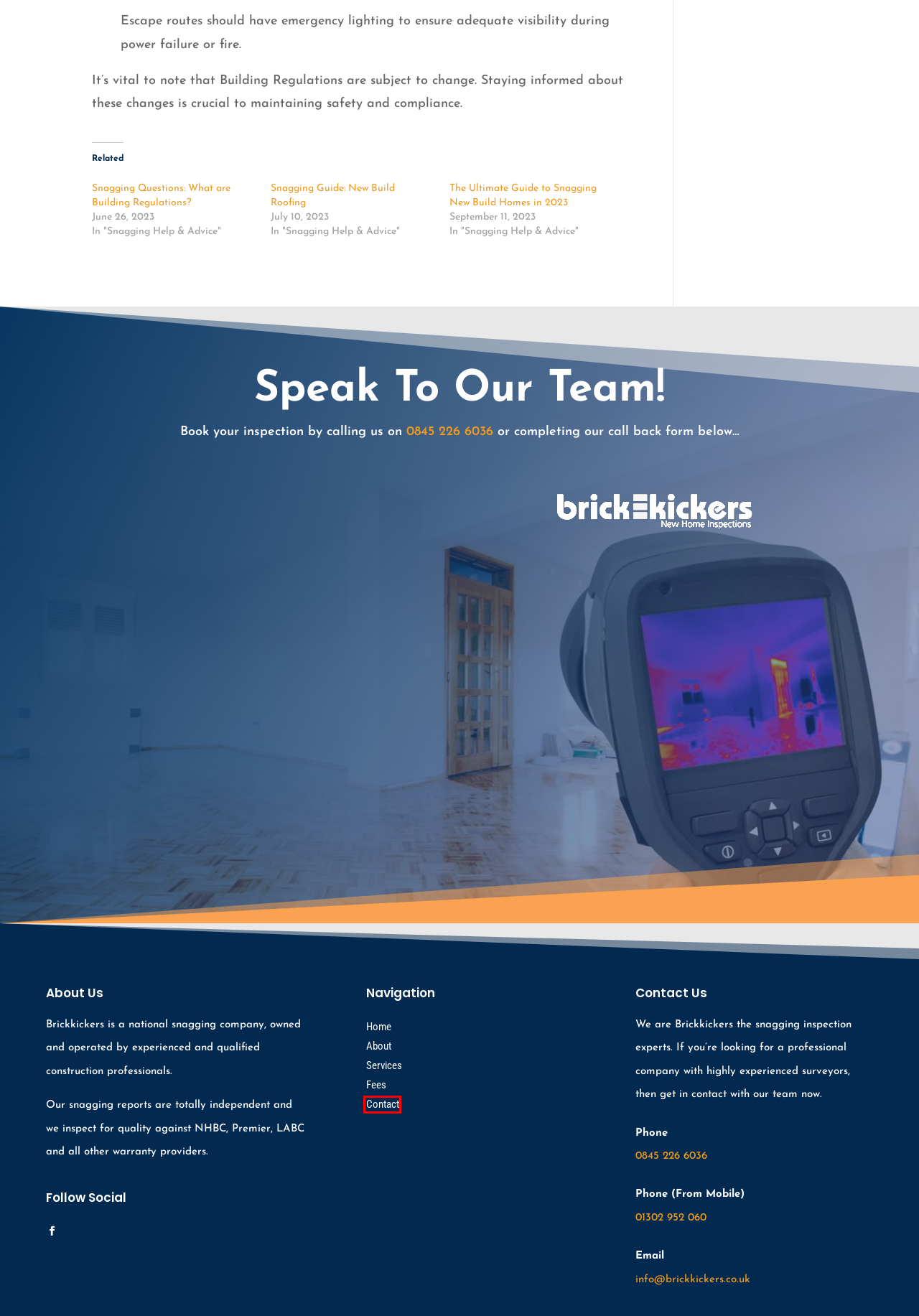You have a screenshot of a webpage with a red bounding box highlighting a UI element. Your task is to select the best webpage description that corresponds to the new webpage after clicking the element. Here are the descriptions:
A. New Build Nightmares: Identifying Problems and Claiming Compensation - Brickkickers
B. Snagging Guide: New Build Roofing - Brickkickers
C. The Ultimate Guide to Snagging New Build Homes in 2023 - Brickkickers
D. Privacy - Brickkickers
E. Why Does Fixing Snags in Your New Build Take So Long? - Brickkickers
F. Contact - Brickkickers
G. Services - Brickkickers
H. Snagging Questions: What are Building Regulations? - Brickkickers

F